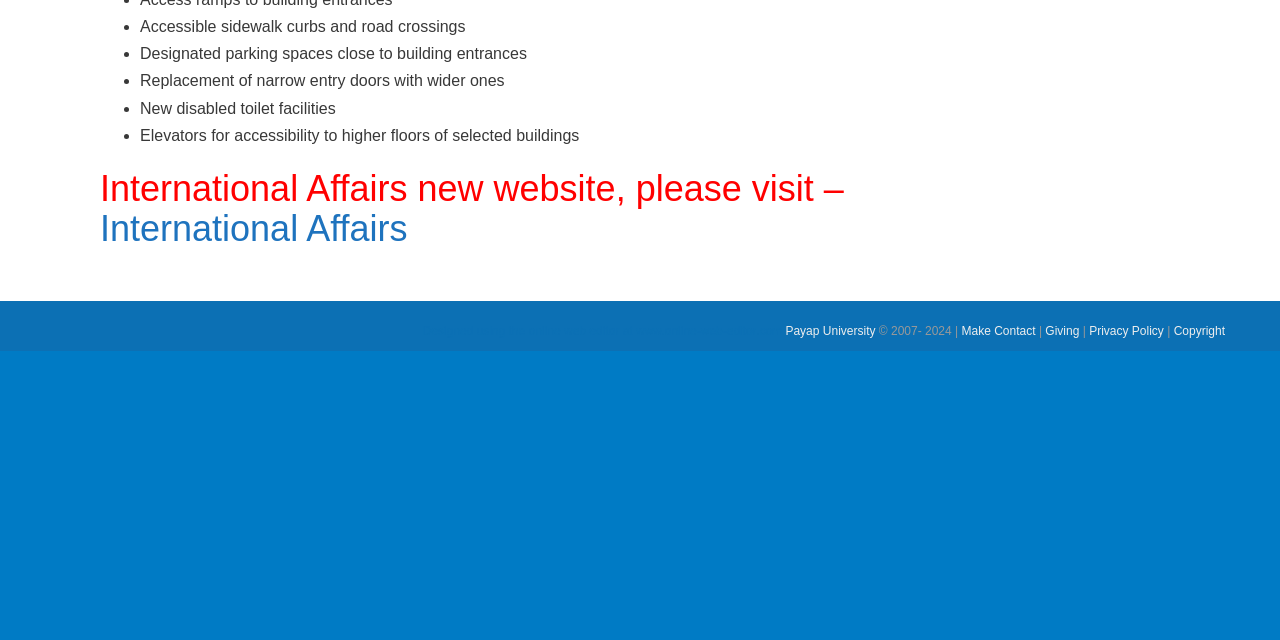Using the element description: "Giving", determine the bounding box coordinates. The coordinates should be in the format [left, top, right, bottom], with values between 0 and 1.

[0.817, 0.506, 0.843, 0.528]